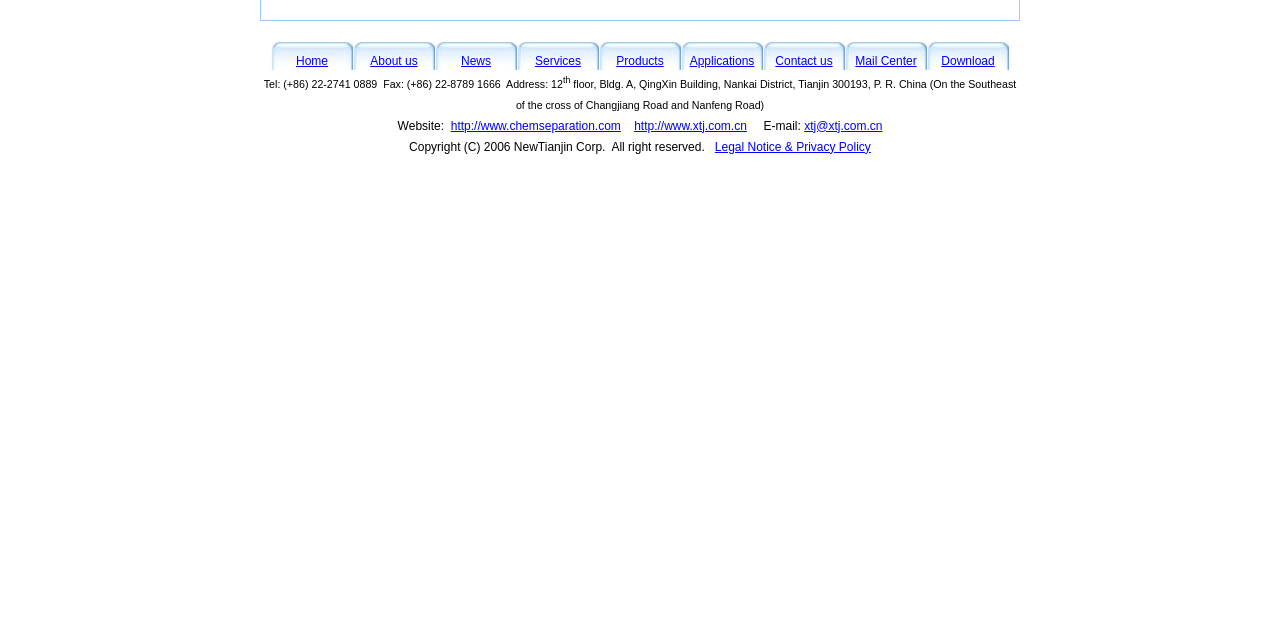Using the element description: "Products", determine the bounding box coordinates. The coordinates should be in the format [left, top, right, bottom], with values between 0 and 1.

[0.481, 0.084, 0.518, 0.106]